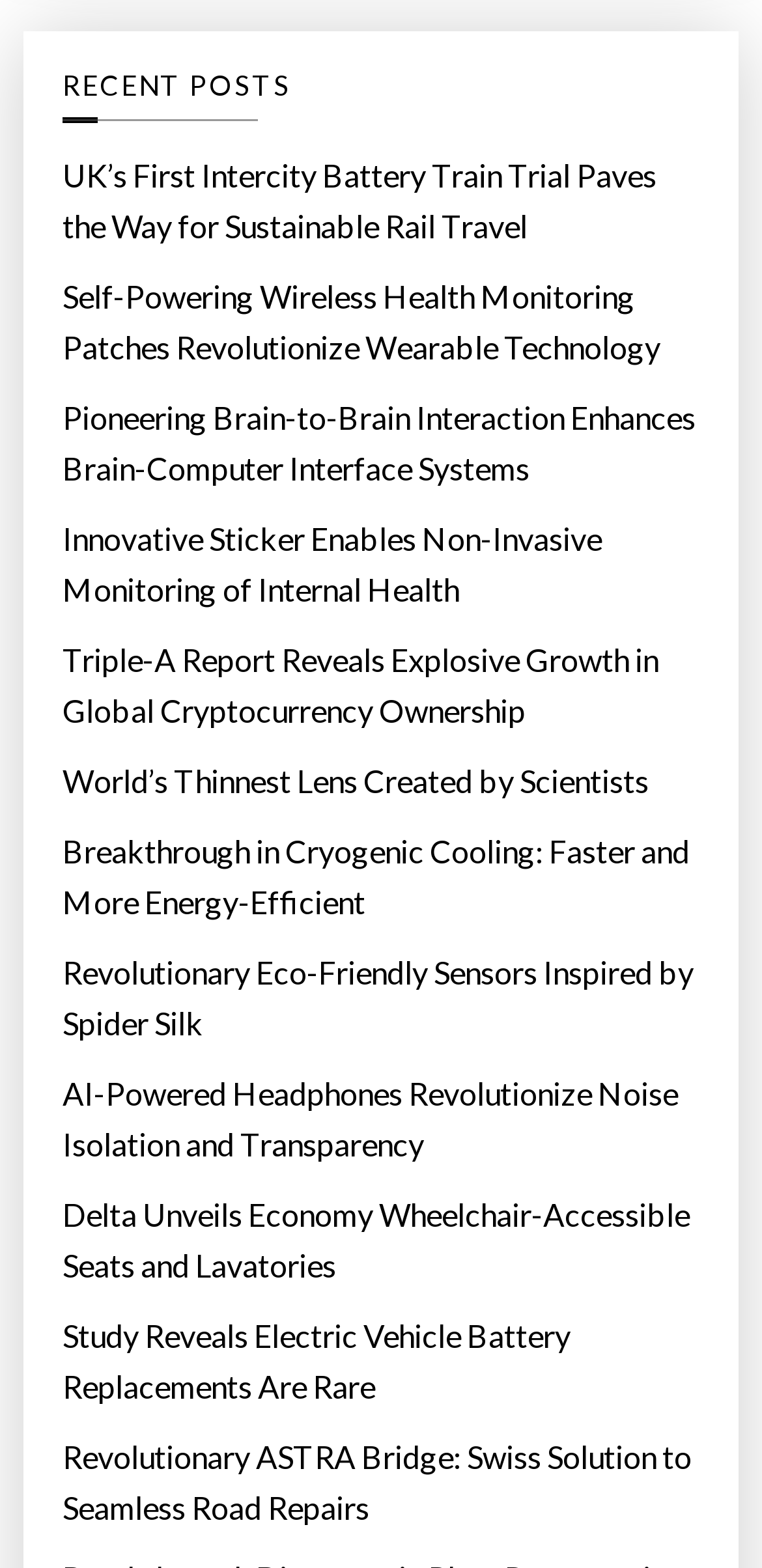Please identify the bounding box coordinates of the element that needs to be clicked to perform the following instruction: "Explore the world's thinnest lens created by scientists".

[0.082, 0.483, 0.851, 0.515]